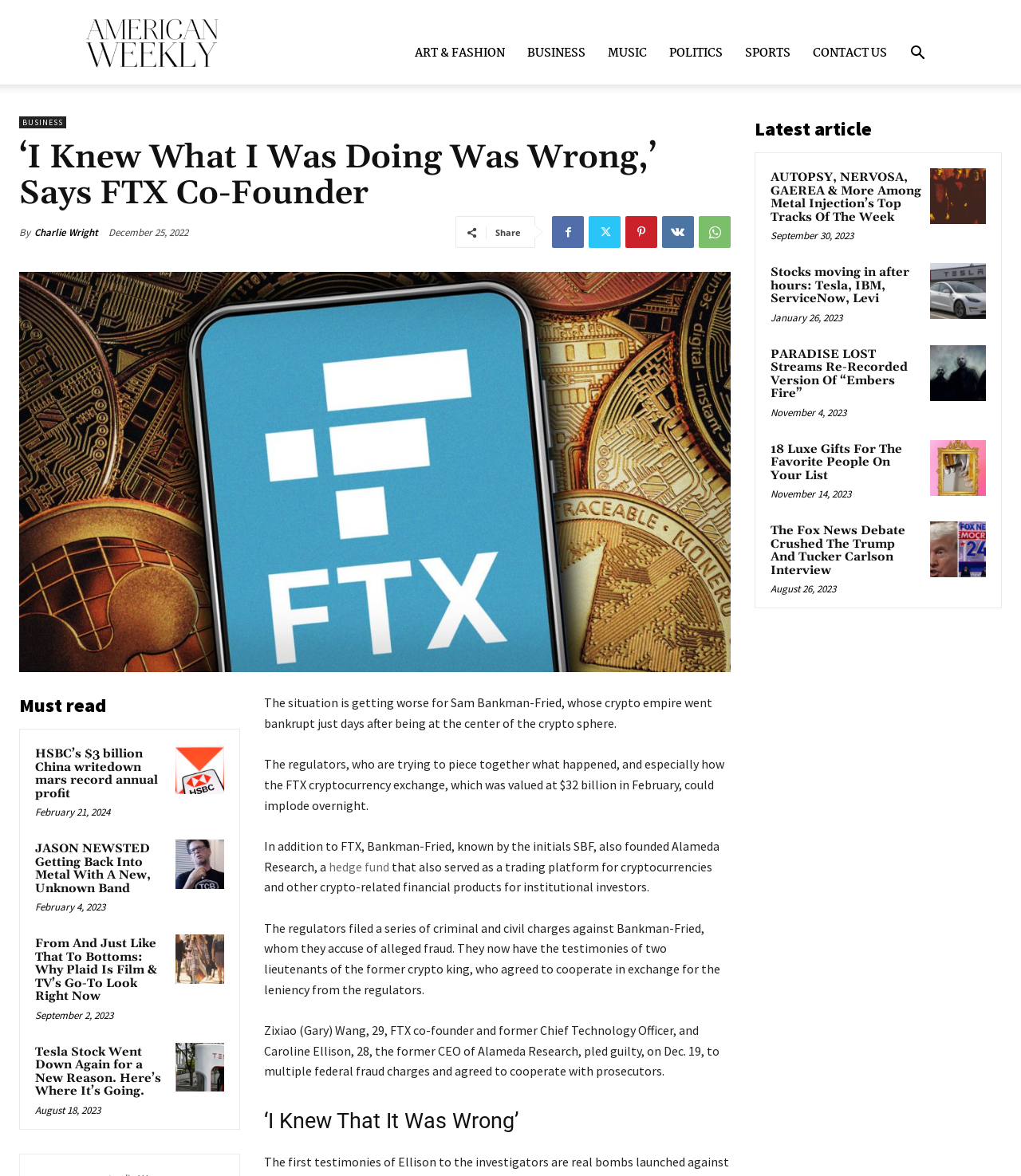Please locate the bounding box coordinates of the element that should be clicked to achieve the given instruction: "Check the latest article".

[0.739, 0.099, 0.981, 0.122]